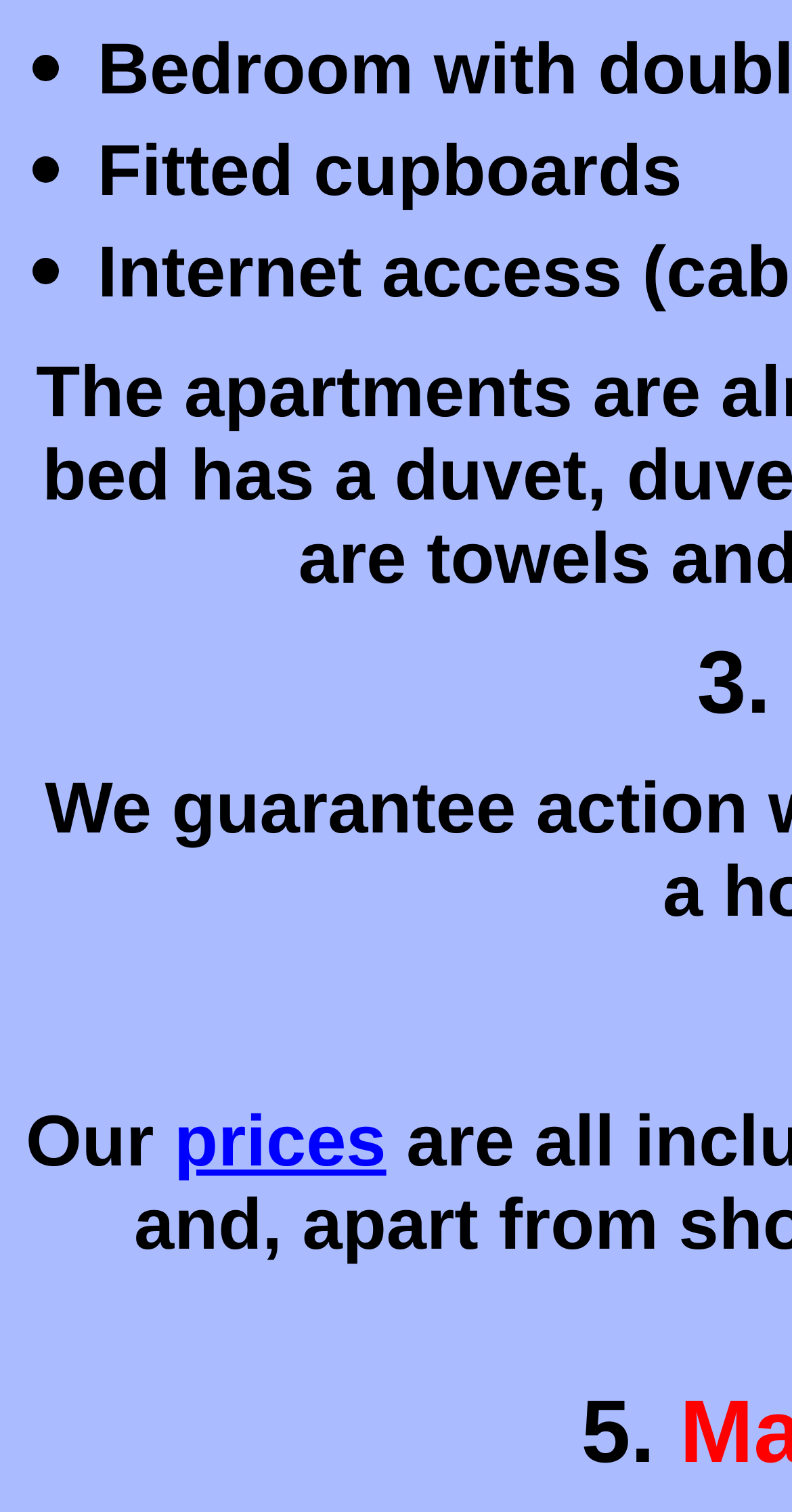Are there any links on the page?
Using the visual information, respond with a single word or phrase.

Yes